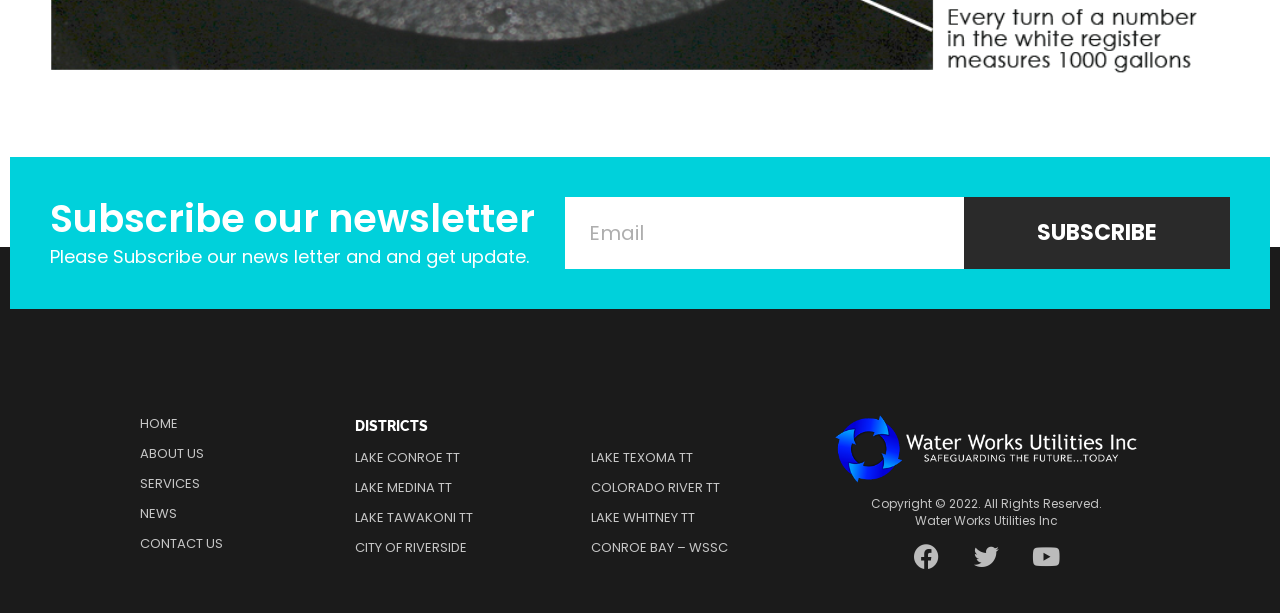Bounding box coordinates are specified in the format (top-left x, top-left y, bottom-right x, bottom-right y). All values are floating point numbers bounded between 0 and 1. Please provide the bounding box coordinate of the region this sentence describes: Educational

None